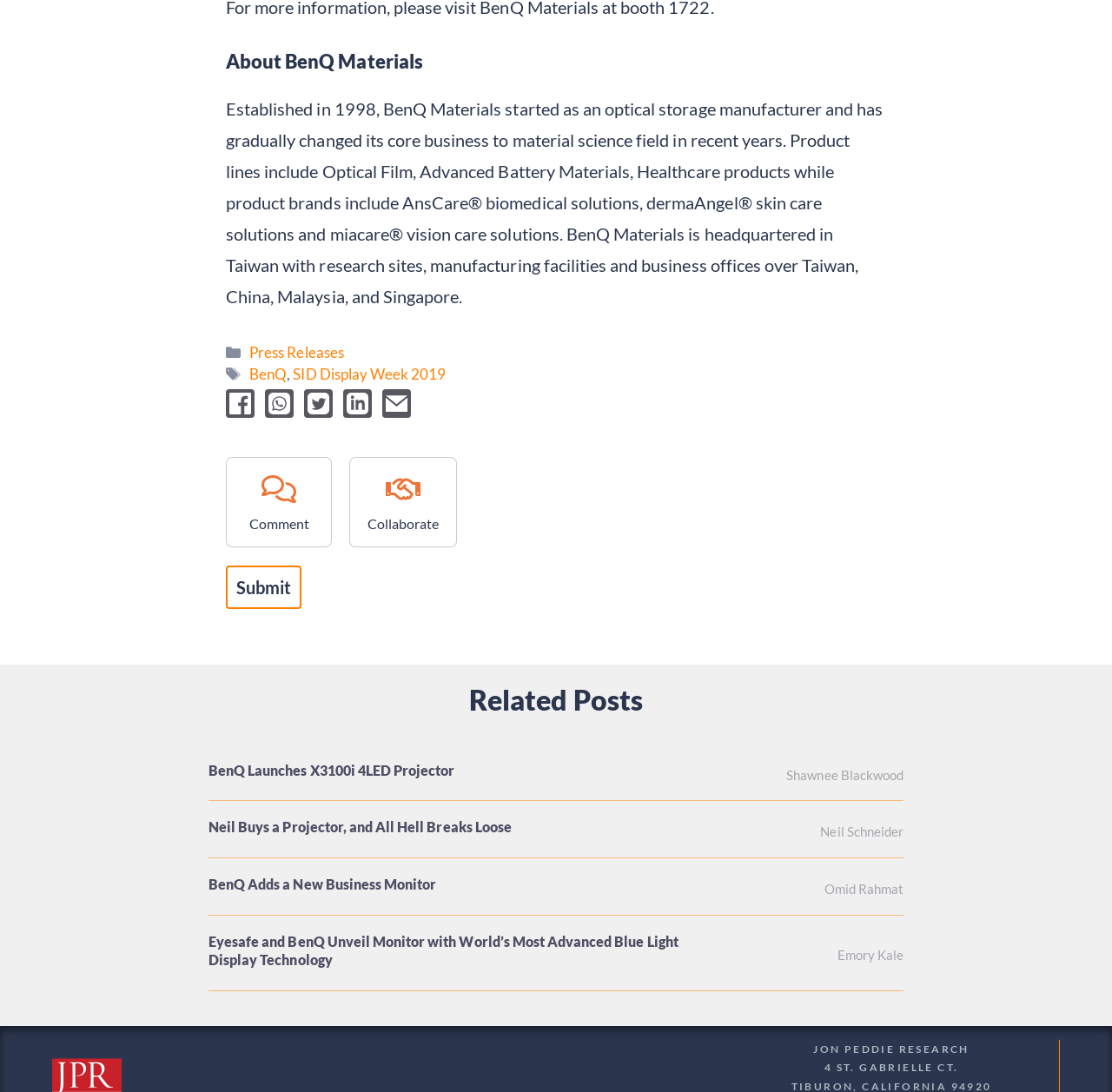What is the topic of the 'Related Posts' section?
Use the screenshot to answer the question with a single word or phrase.

Projectors and monitors